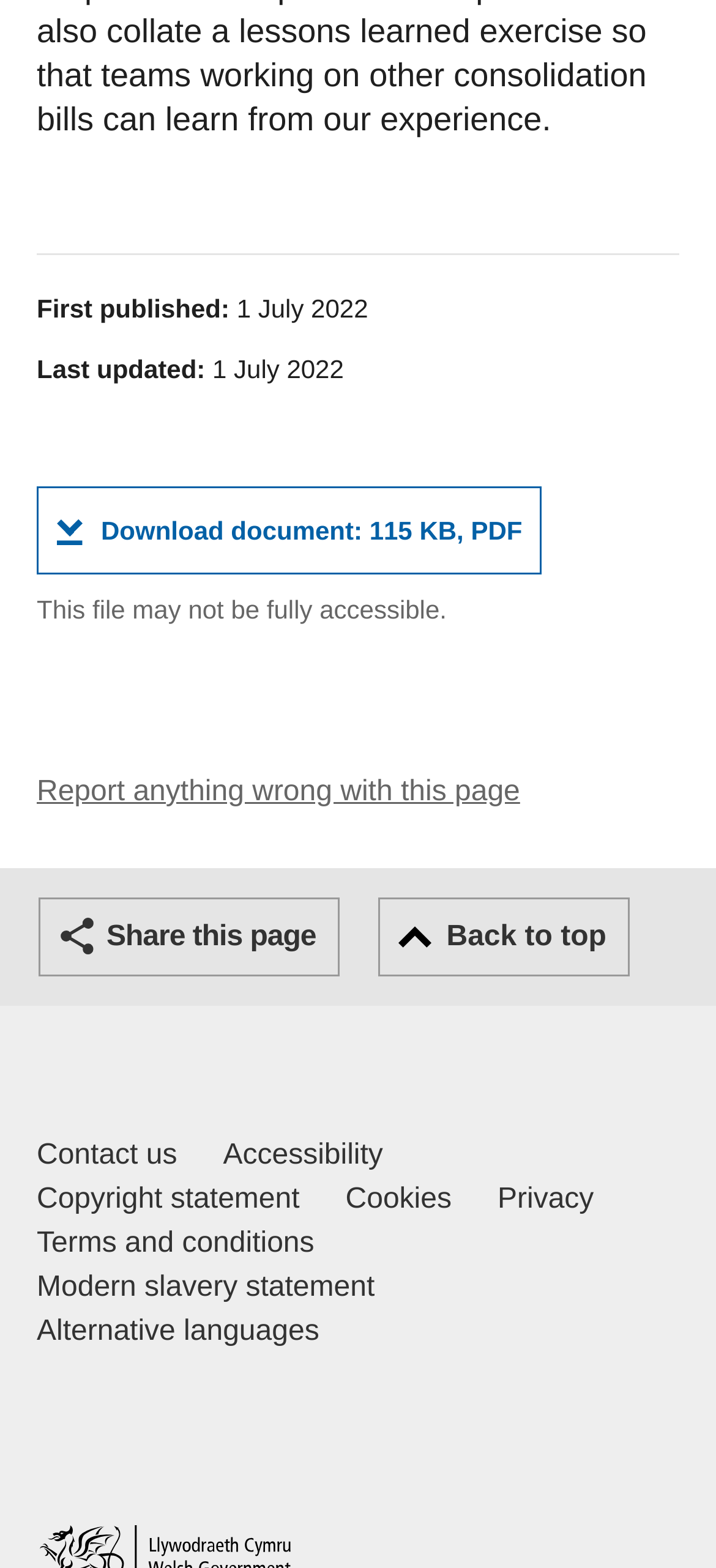Please answer the following question using a single word or phrase: 
What is the warning regarding the downloadable file?

It may not be fully accessible